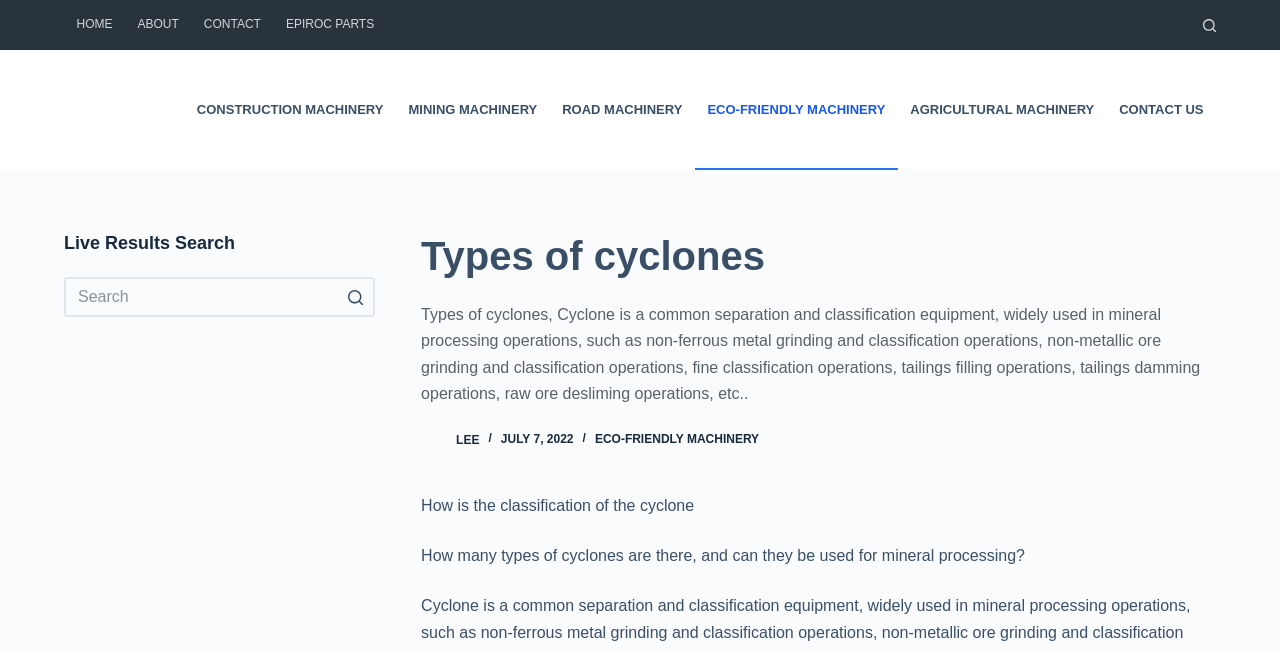Answer the question below in one word or phrase:
What is the purpose of the cyclone equipment?

Separation and classification